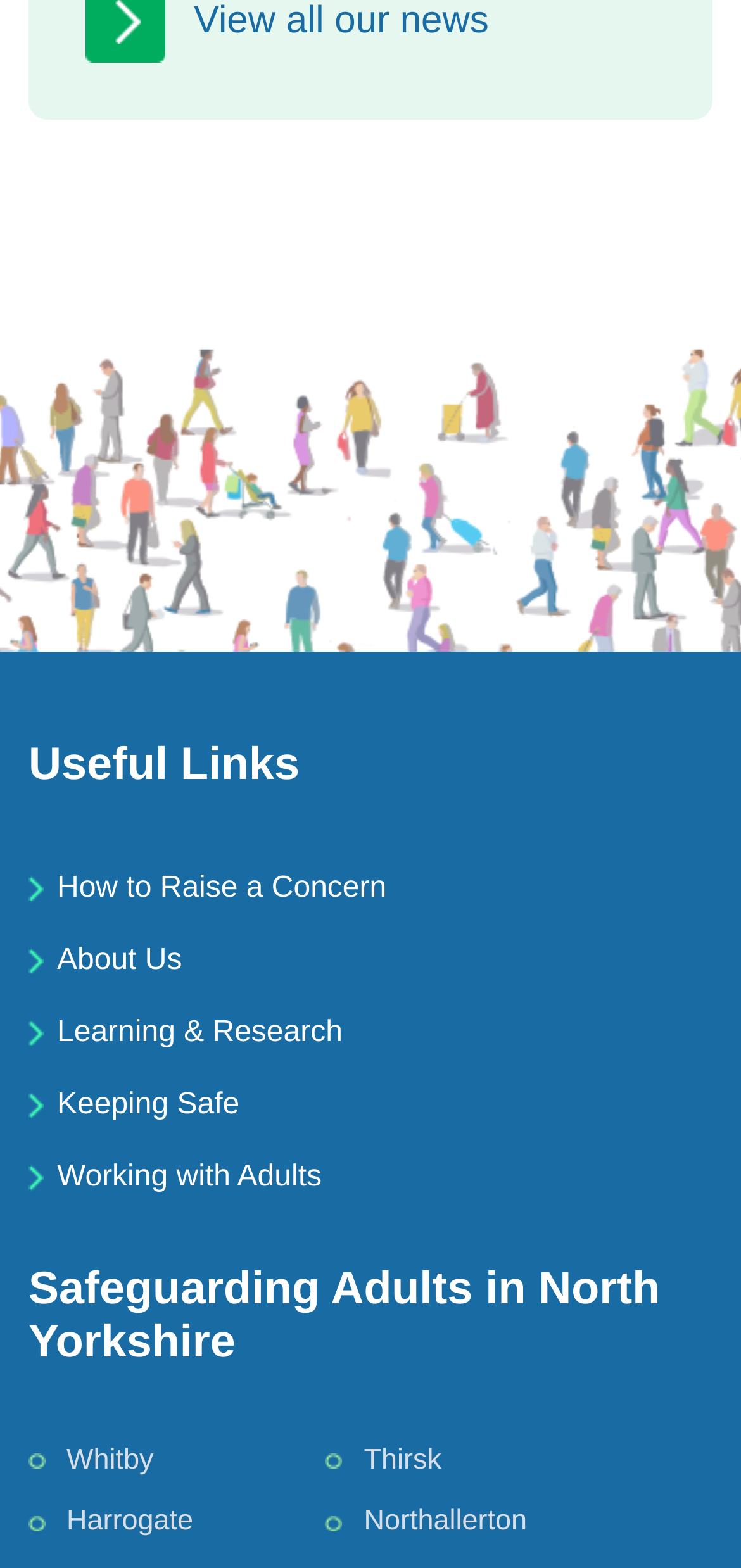Please respond to the question using a single word or phrase:
How many links are under 'Useful Links'?

5